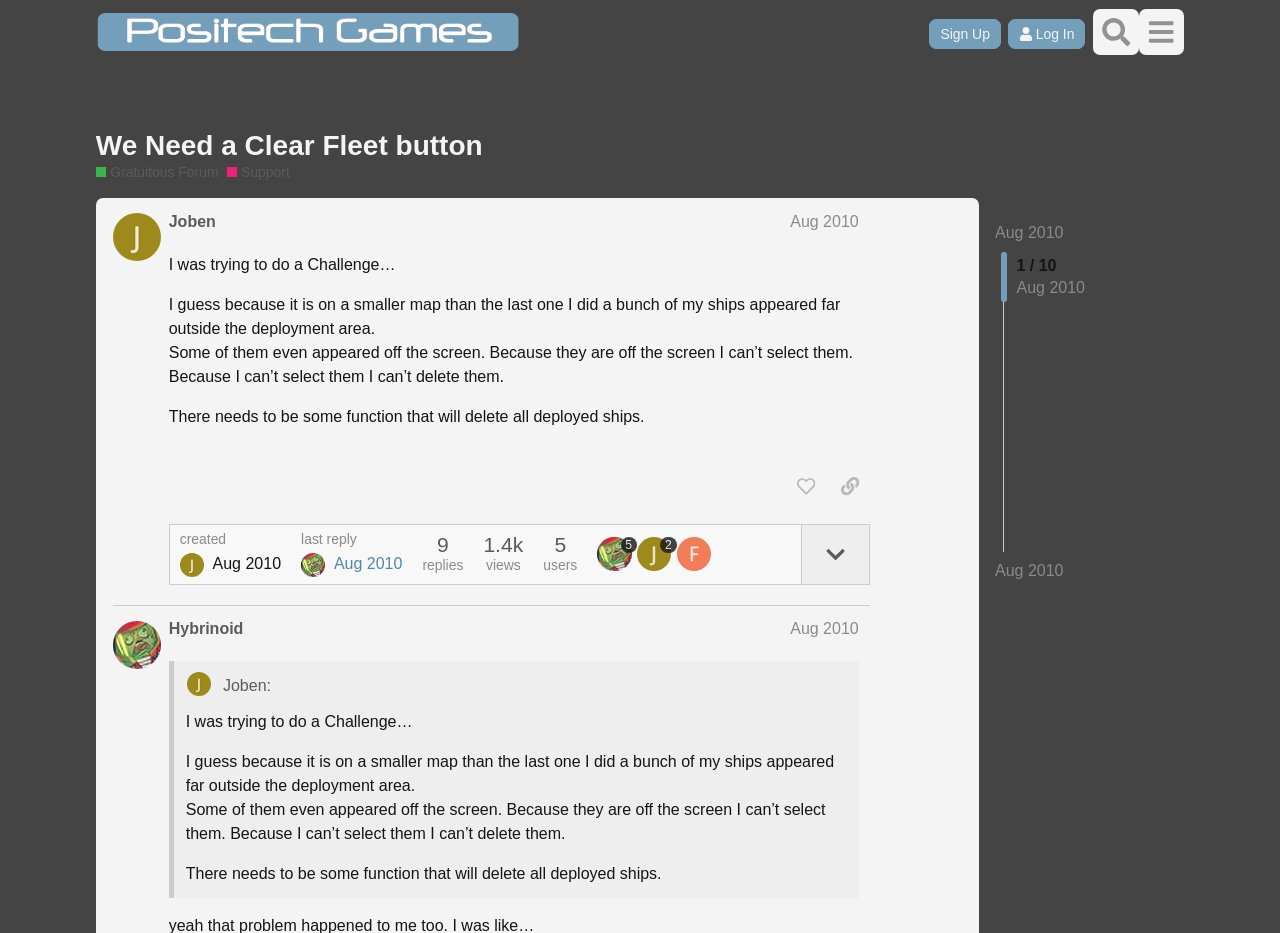Construct a thorough caption encompassing all aspects of the webpage.

This webpage appears to be a forum discussion page from Positech Games, specifically the "Gratuitous Forum" section under "Support". At the top, there is a header with a logo and navigation buttons, including "Sign Up", "Log In", "Search", and a menu button. Below the header, there is a title "We Need a Clear Fleet button" with links to "Gratuitous Forum" and "Support".

The main content of the page is a discussion thread with two posts. The first post, by "Joben" on August 8, 2010, describes an issue with a challenge in the game, where ships appear outside the deployment area and cannot be selected or deleted. The post includes several paragraphs of text explaining the problem.

Below the first post, there are several buttons, including "like this post", "copy a link to this post to clipboard", and a button with an image. There is also information about the post, including the creation date and time, and the number of replies, views, and users.

The second post, by "Hybrinoid" on August 8, 2010, is a response to the first post and includes a quote from the original post. The quote is formatted as a blockquote and includes the same text as the original post.

Throughout the page, there are several images, including logos, icons, and avatars, but no large images or graphics. The layout is primarily text-based, with a focus on the discussion thread and related information.